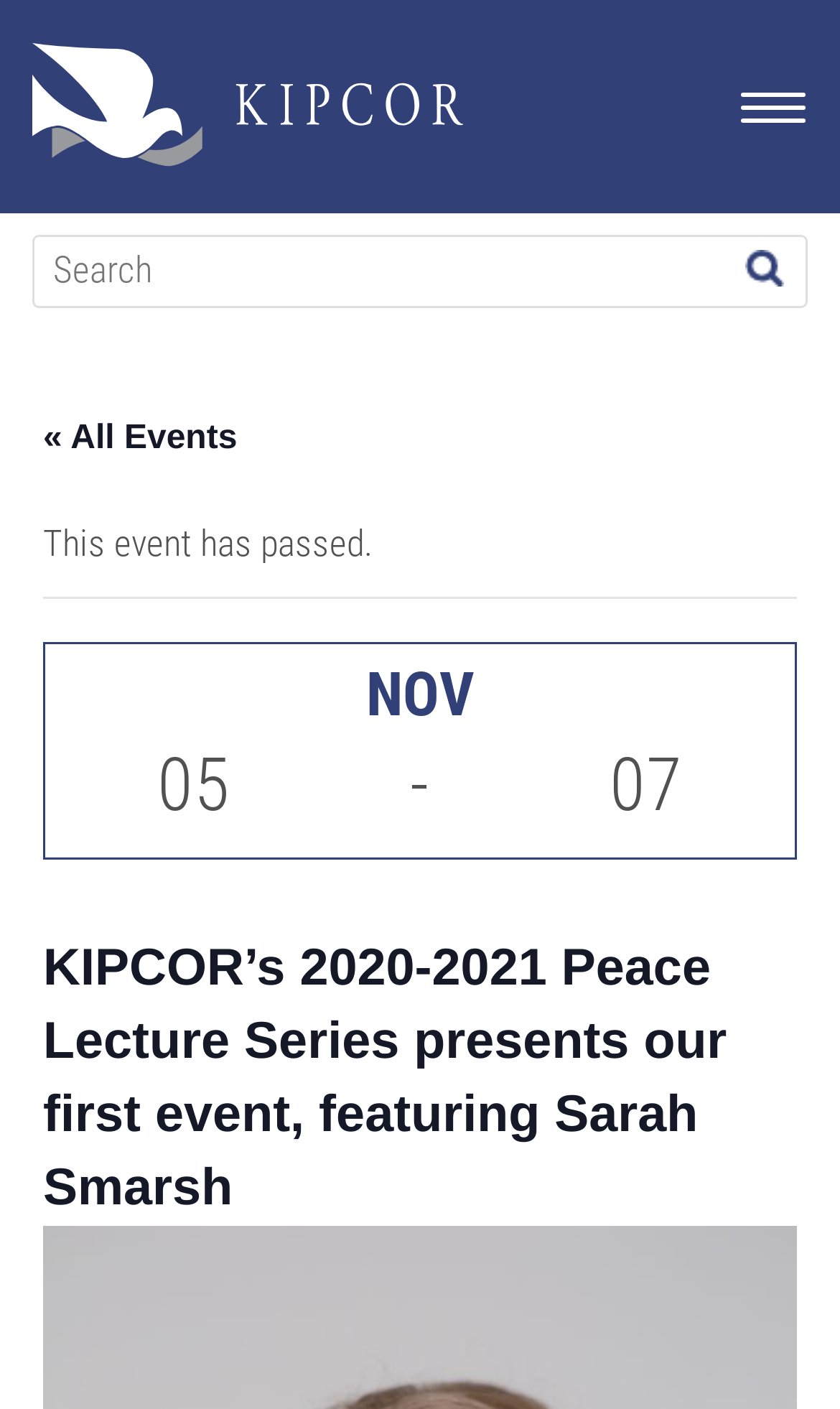Identify the bounding box for the UI element described as: "Chris Pressler". The coordinates should be four float numbers between 0 and 1, i.e., [left, top, right, bottom].

None